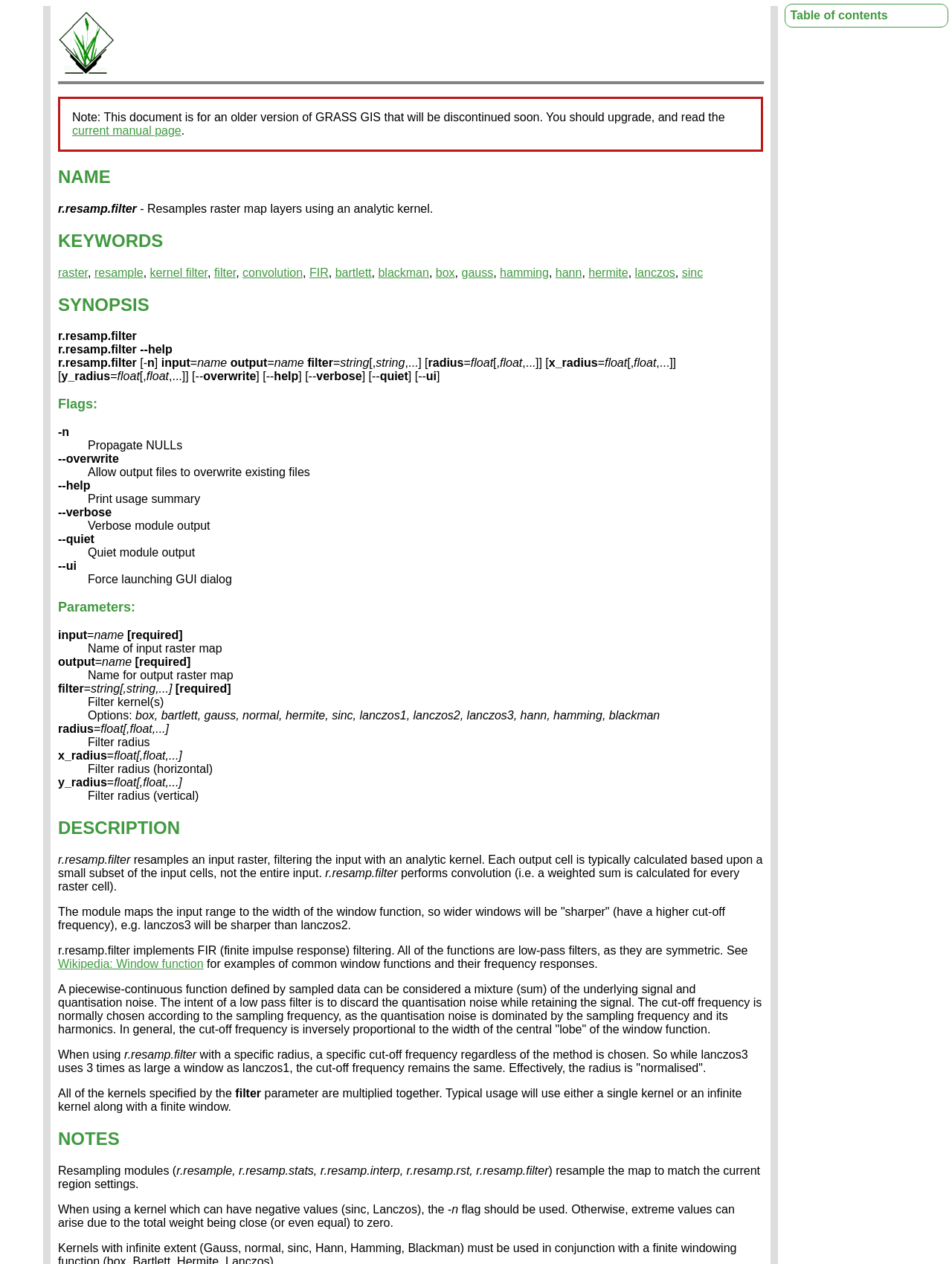Give a one-word or one-phrase response to the question: 
What are the keywords related to the r.resamp.filter command?

raster, resample, kernel filter, etc.